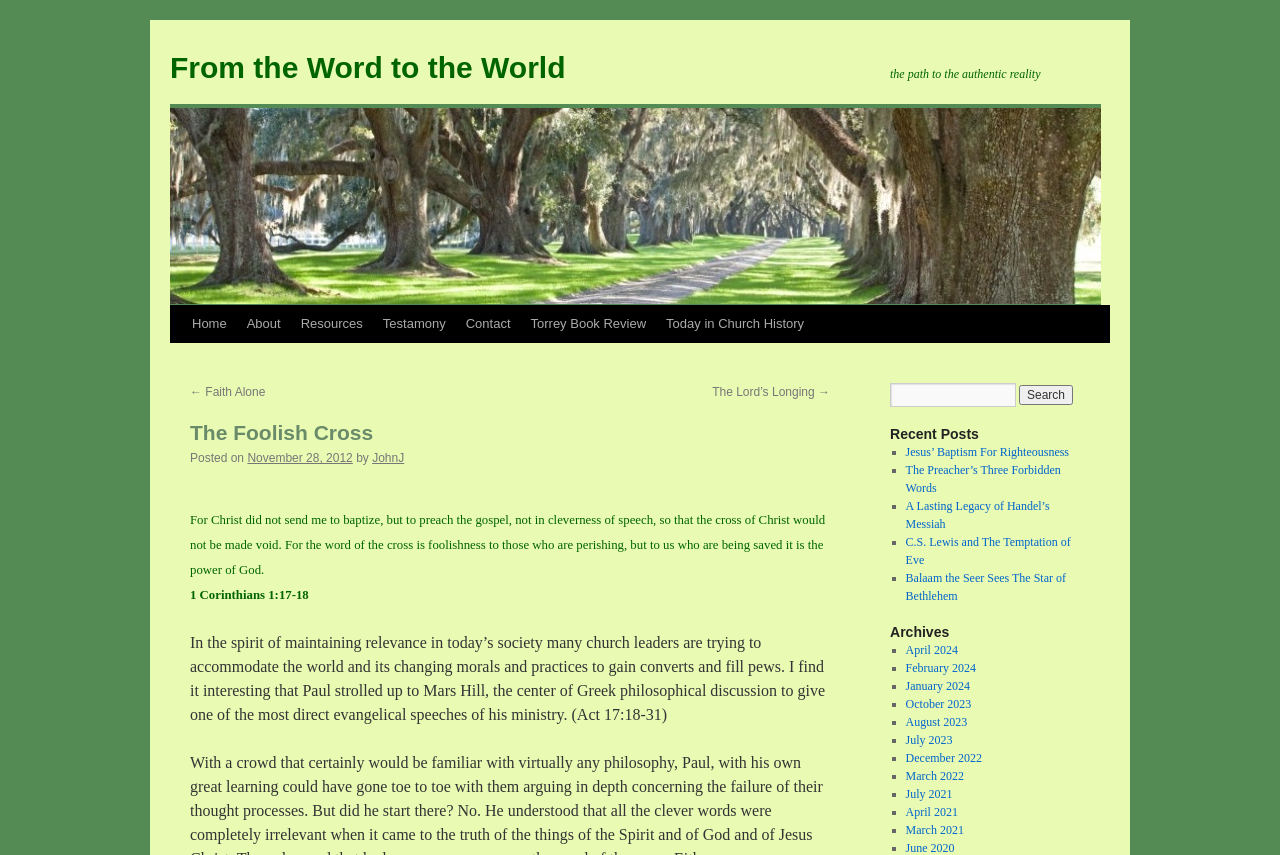Using the details from the image, please elaborate on the following question: What is the author of the first post?

The author of the first post can be found by looking at the text 'by JohnJ' which is located below the title of the first post.